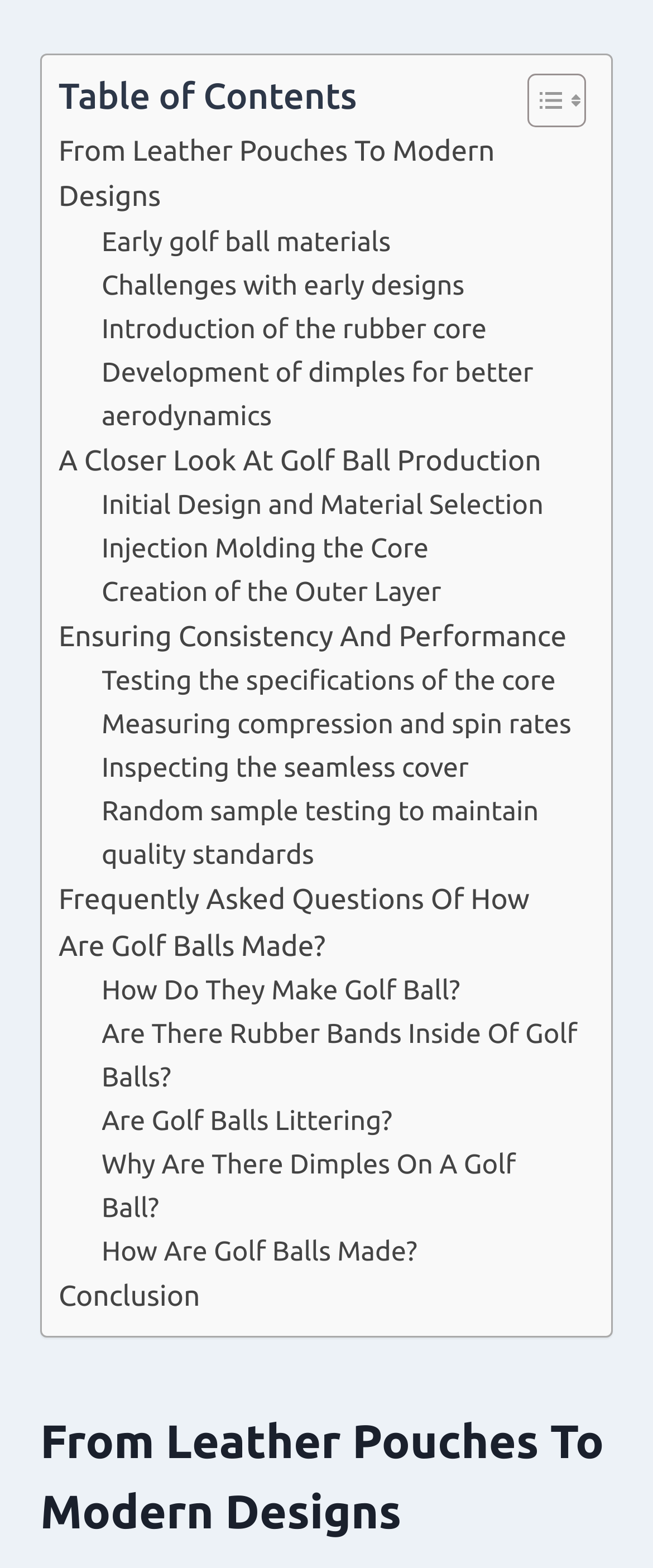Locate the bounding box coordinates of the clickable part needed for the task: "Learn about Ensuring Consistency And Performance".

[0.09, 0.392, 0.868, 0.421]